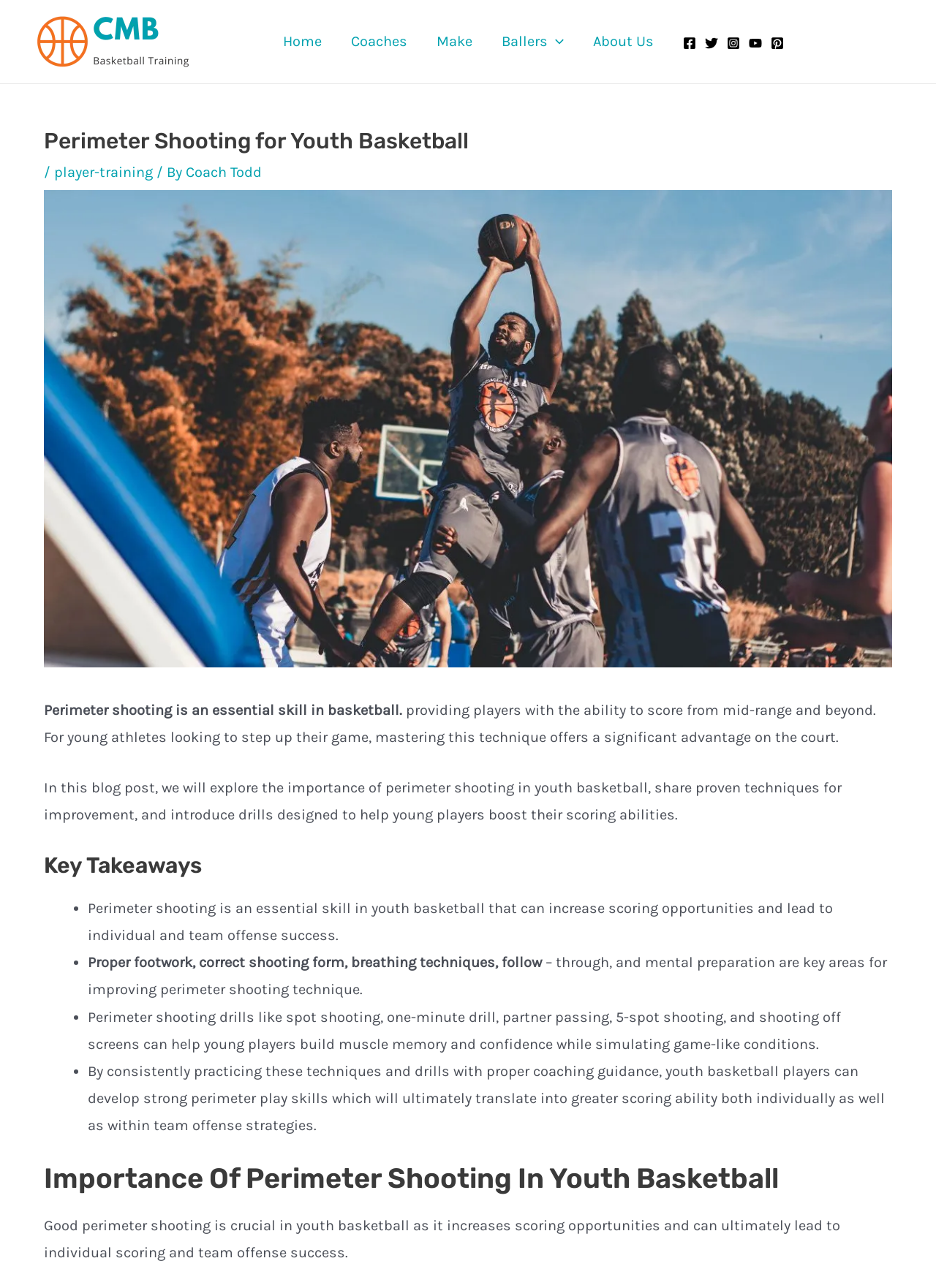Your task is to find and give the main heading text of the webpage.

Perimeter Shooting for Youth Basketball